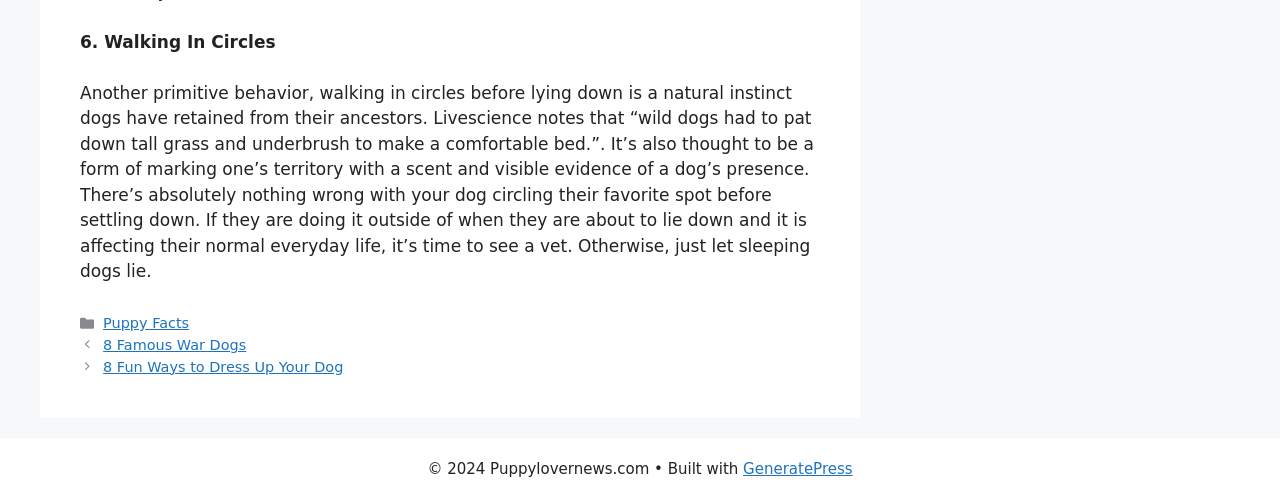What is the copyright year of the website?
From the screenshot, provide a brief answer in one word or phrase.

2024